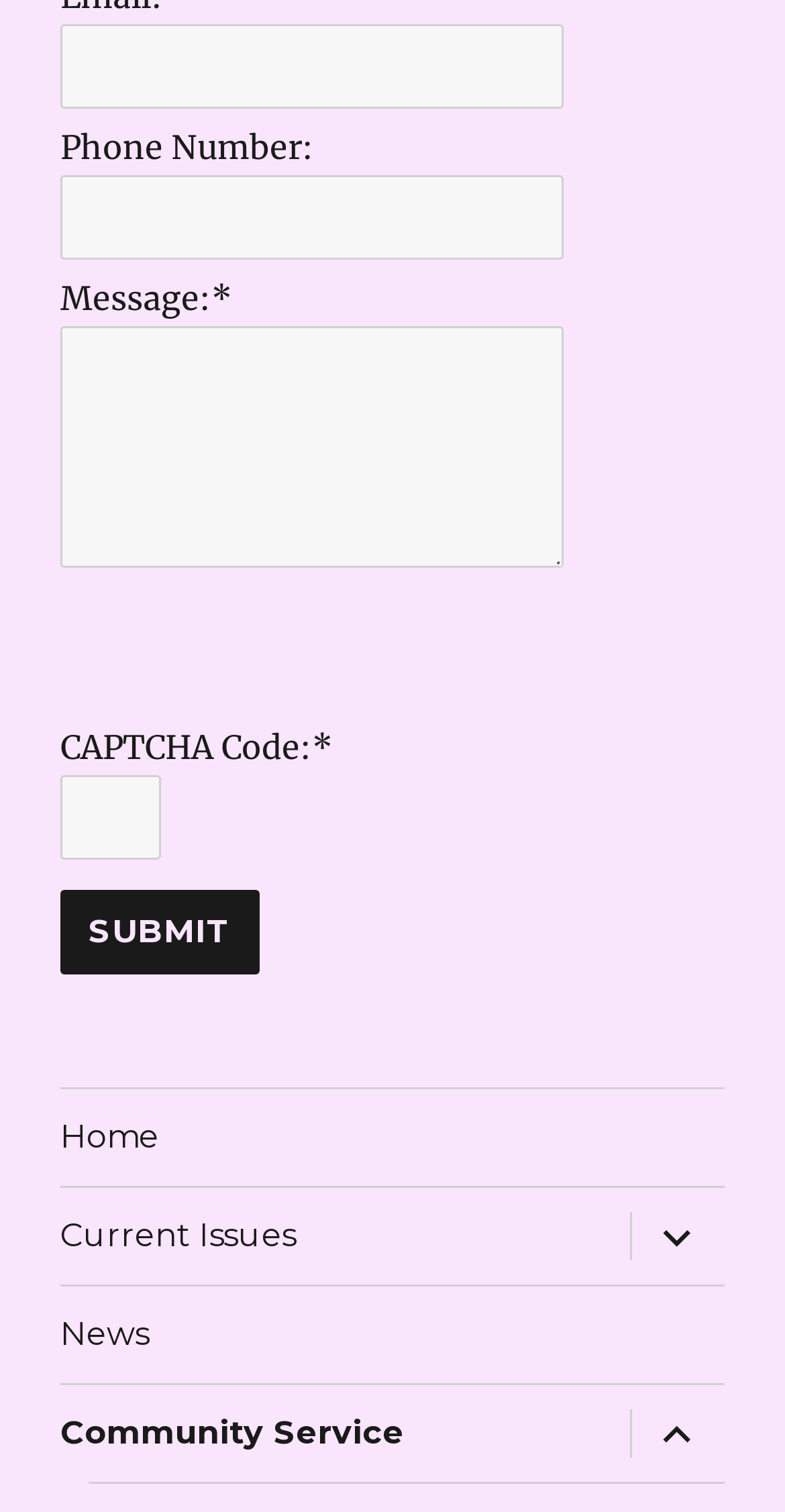Please identify the bounding box coordinates of the element's region that needs to be clicked to fulfill the following instruction: "Enter email". The bounding box coordinates should consist of four float numbers between 0 and 1, i.e., [left, top, right, bottom].

[0.077, 0.016, 0.718, 0.072]